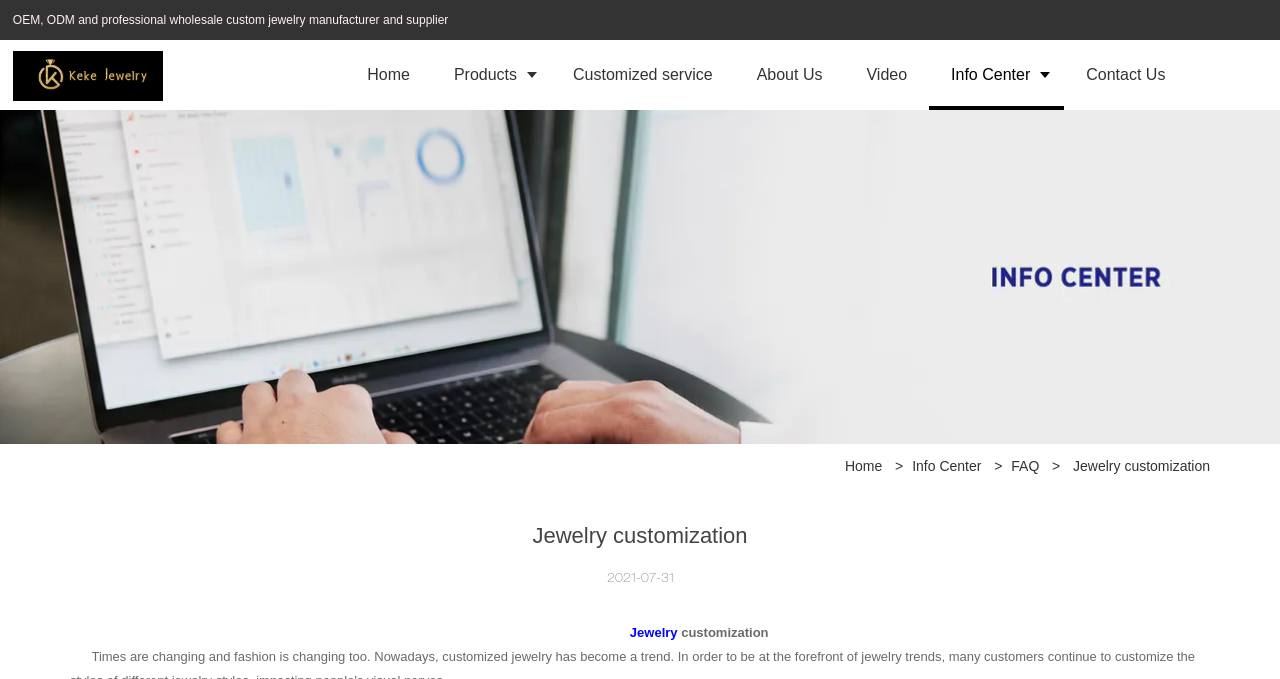Provide the bounding box coordinates for the UI element that is described by this text: "MEDIA CENTER". The coordinates should be in the form of four float numbers between 0 and 1: [left, top, right, bottom].

None